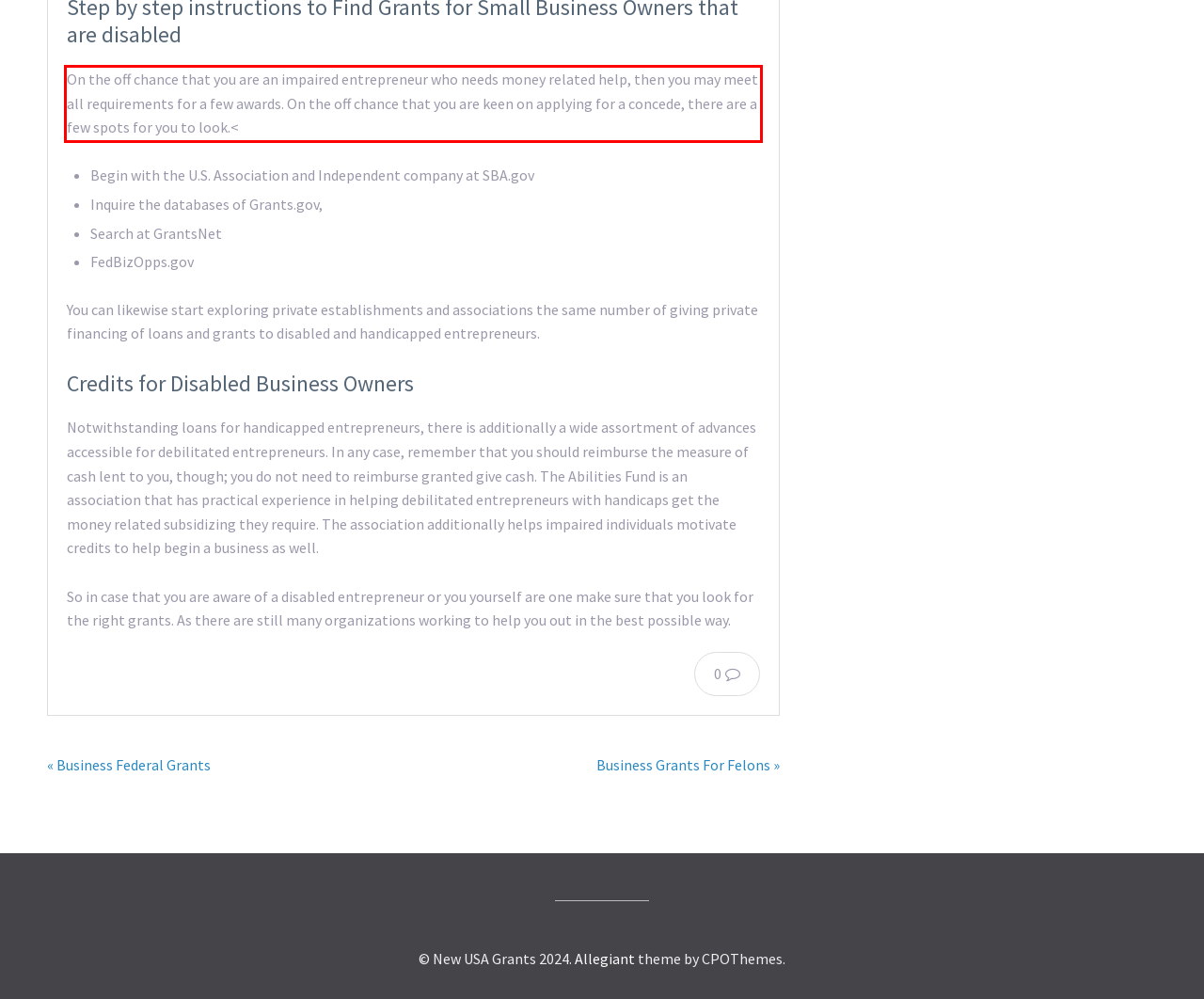You have a screenshot of a webpage with a red bounding box. Identify and extract the text content located inside the red bounding box.

On the off chance that you are an impaired entrepreneur who needs money related help, then you may meet all requirements for a few awards. On the off chance that you are keen on applying for a concede, there are a few spots for you to look.<